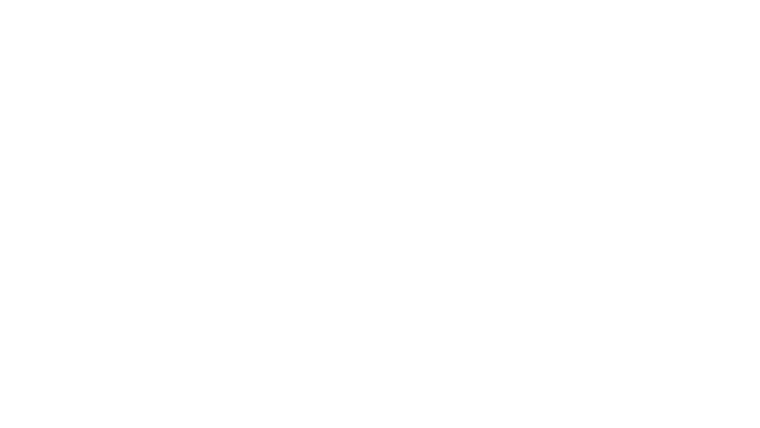What is the purpose of connecting the Xiaoqiang host to a monitor and keyboard?
Please give a well-detailed answer to the question.

According to the caption, users are encouraged to connect the Xiaoqiang host to a monitor and keyboard for an optimal experience, which facilitates the operational setup and management of the robot's display functions.